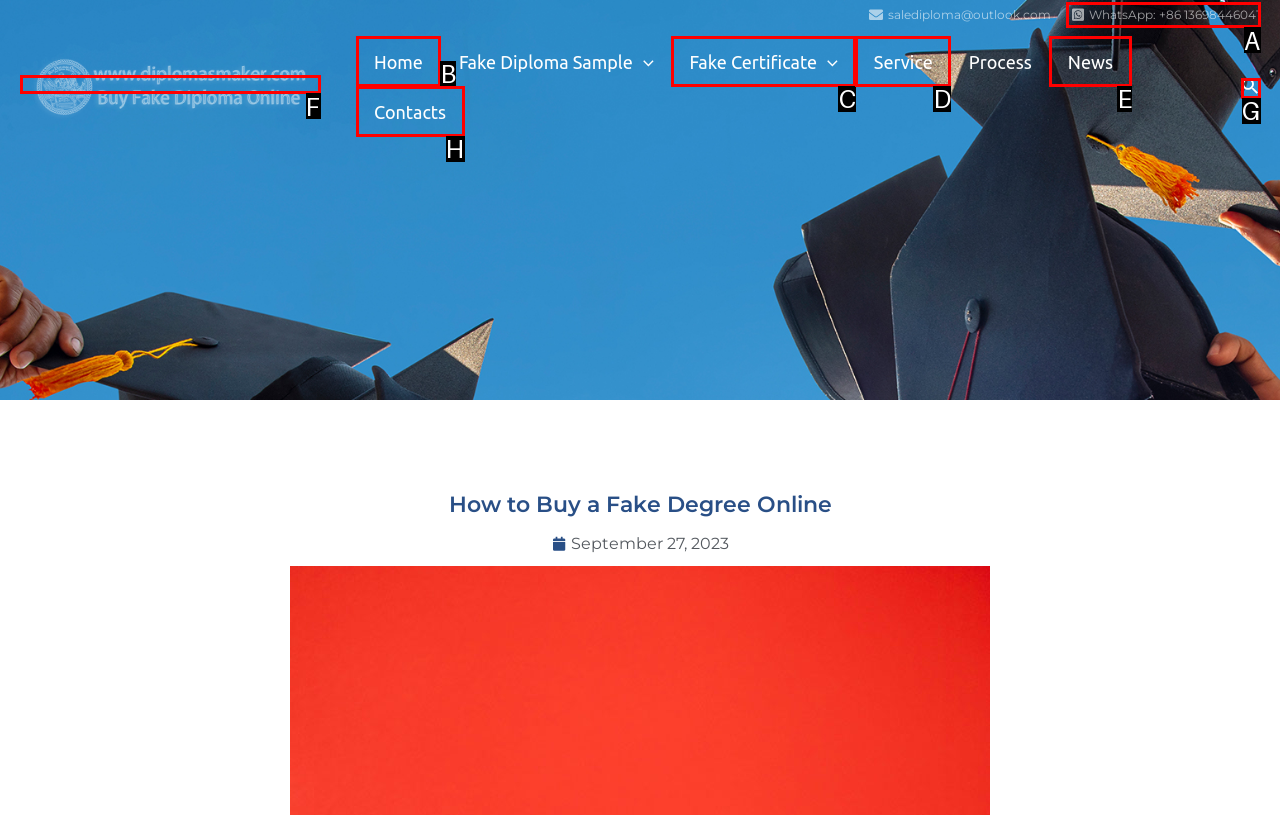Decide which UI element to click to accomplish the task: Request a demo
Respond with the corresponding option letter.

None